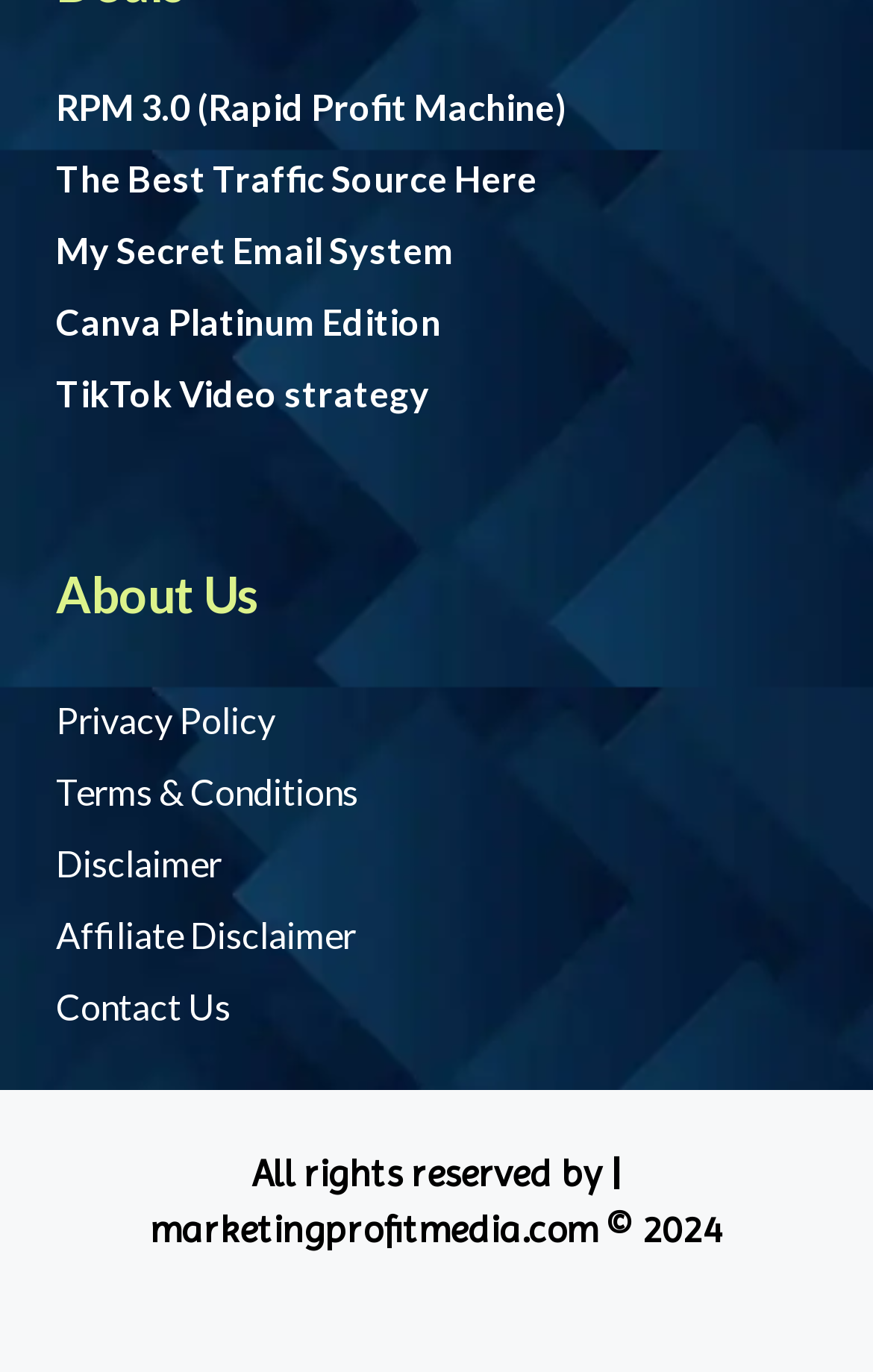Identify the bounding box coordinates of the clickable region necessary to fulfill the following instruction: "Click on RPM 3.0 (Rapid Profit Machine)". The bounding box coordinates should be four float numbers between 0 and 1, i.e., [left, top, right, bottom].

[0.064, 0.062, 0.649, 0.093]